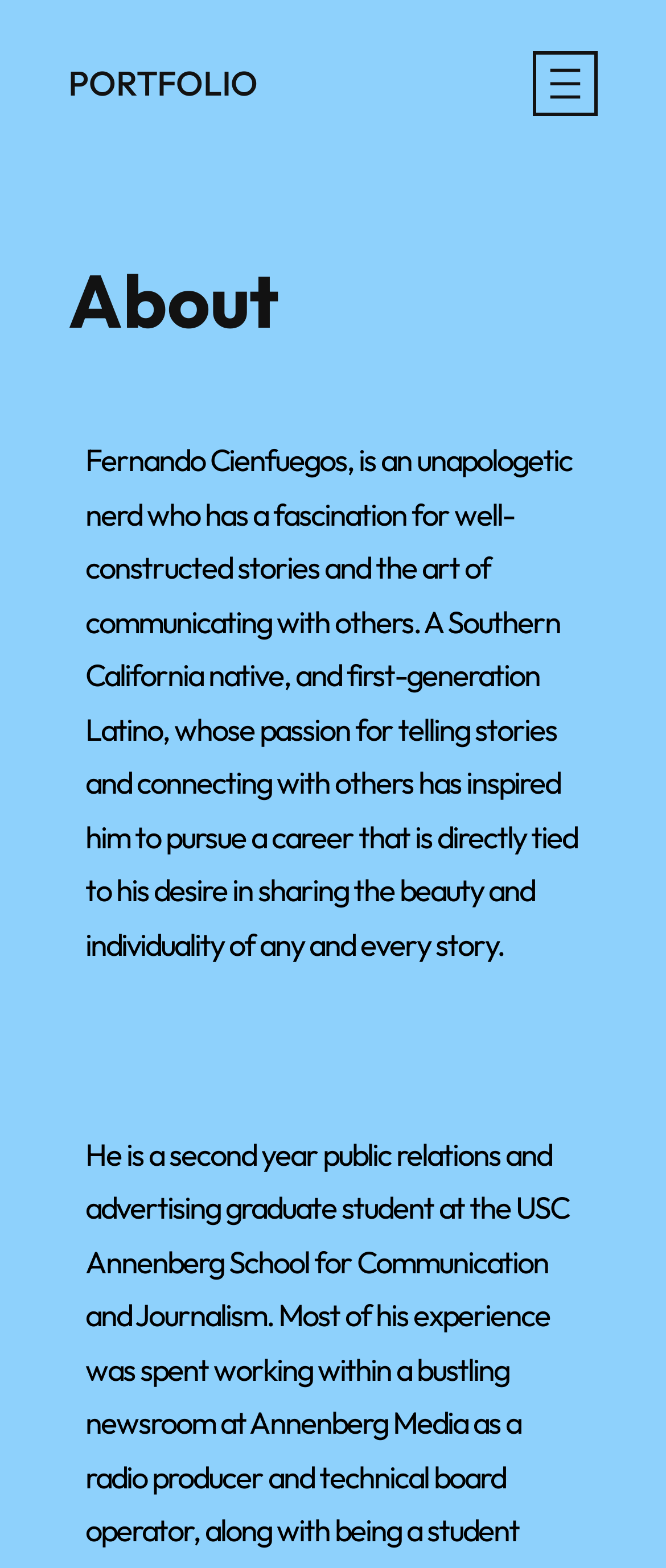Bounding box coordinates must be specified in the format (top-left x, top-left y, bottom-right x, bottom-right y). All values should be floating point numbers between 0 and 1. What are the bounding box coordinates of the UI element described as: aria-label="Open menu"

[0.8, 0.033, 0.897, 0.074]